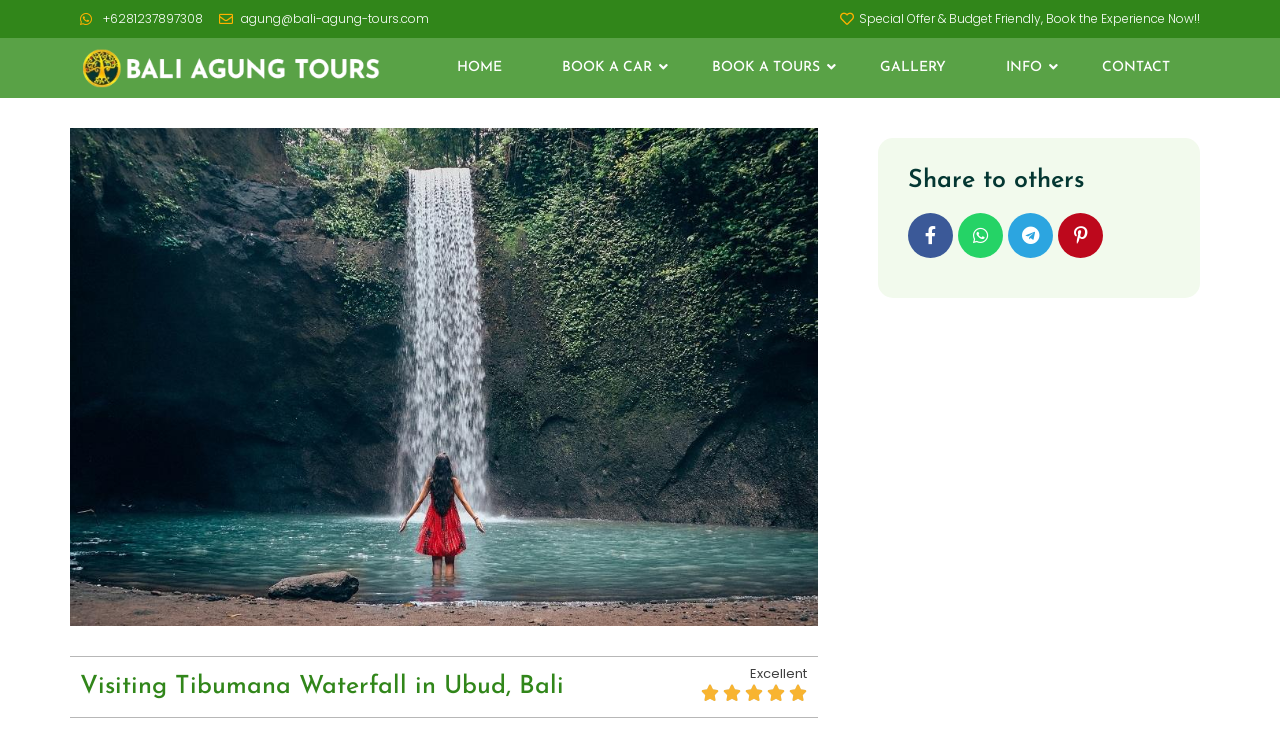Please determine the bounding box coordinates of the element to click on in order to accomplish the following task: "Send an email". Ensure the coordinates are four float numbers ranging from 0 to 1, i.e., [left, top, right, bottom].

[0.171, 0.014, 0.335, 0.038]